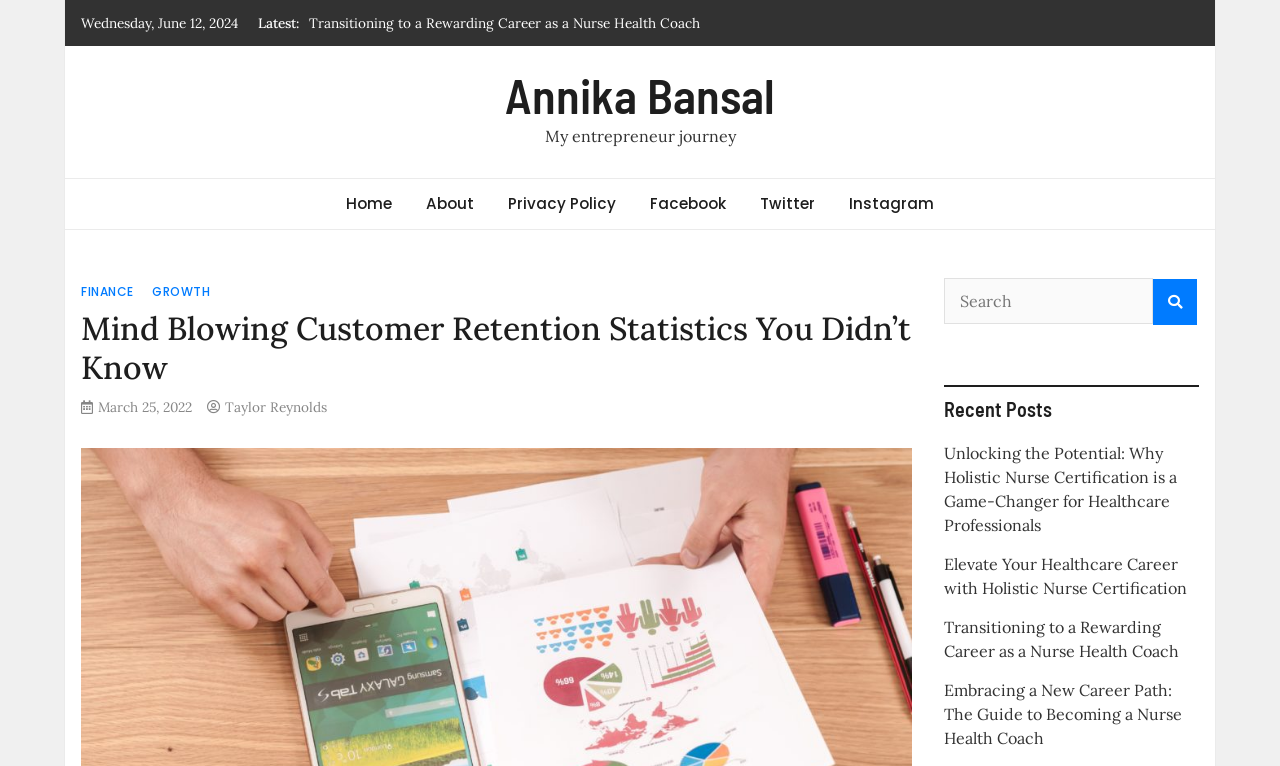Refer to the image and provide an in-depth answer to the question: 
What is the purpose of the textbox at the top right corner?

I found the purpose of the textbox at the top right corner by looking at the placeholder text 'Search' inside the textbox, which suggests that it is used for searching.